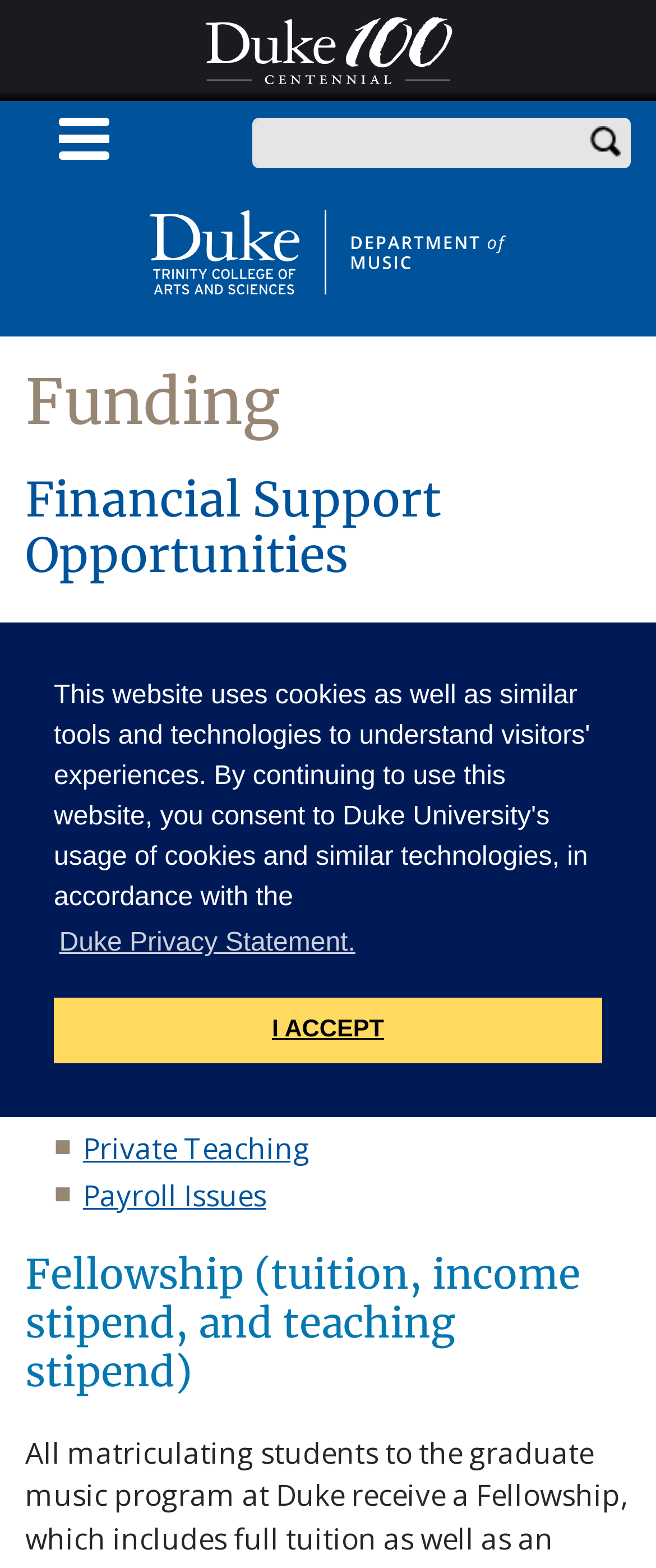Extract the bounding box of the UI element described as: "Outside Employment and Other Activities".

[0.126, 0.603, 0.788, 0.657]